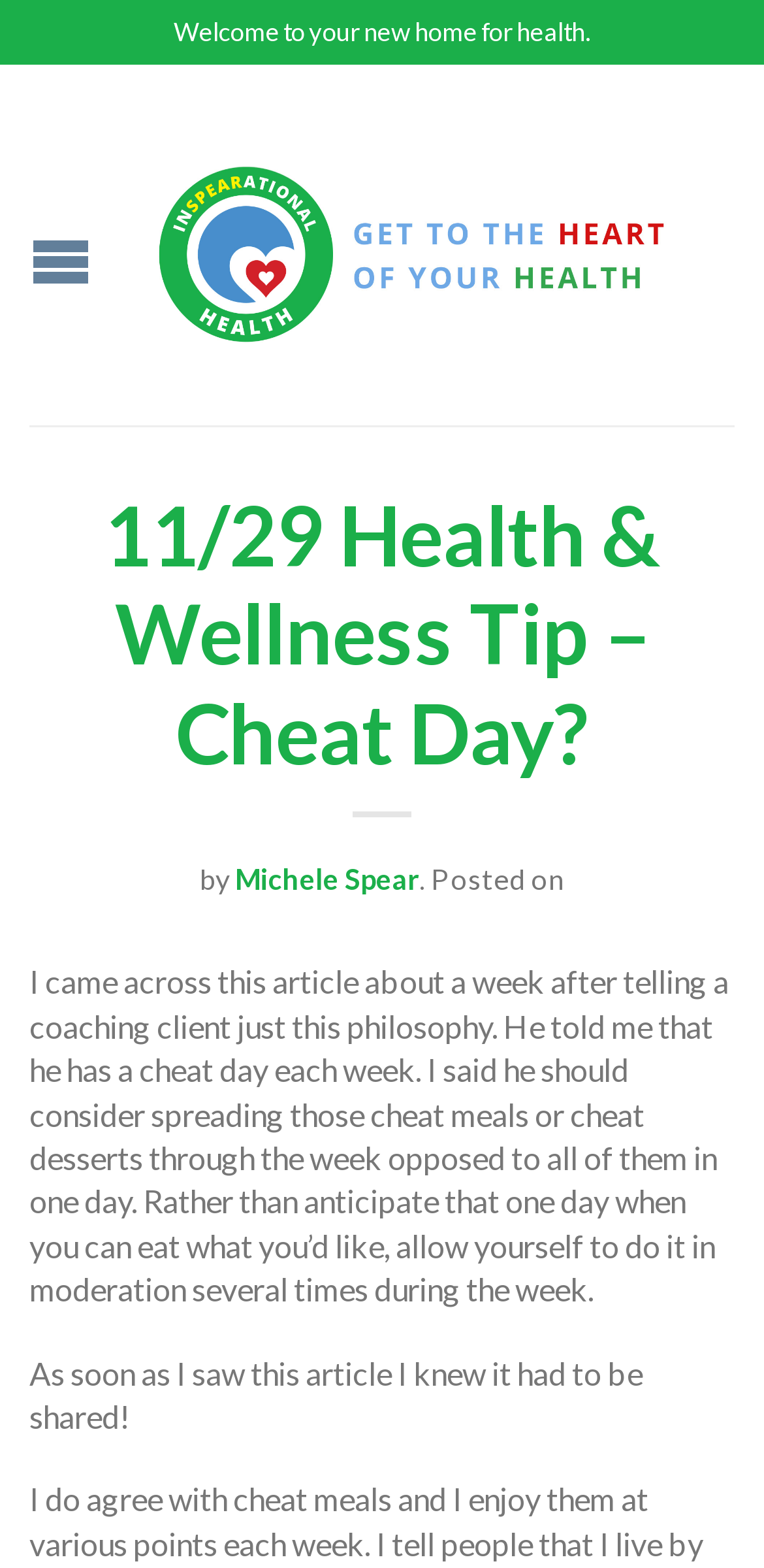Analyze the image and answer the question with as much detail as possible: 
What is the website about?

Based on the webpage content, it appears to be a health and wellness website, specifically focusing on tips and advice for a healthy lifestyle, as evident from the article about cheat days and moderation.